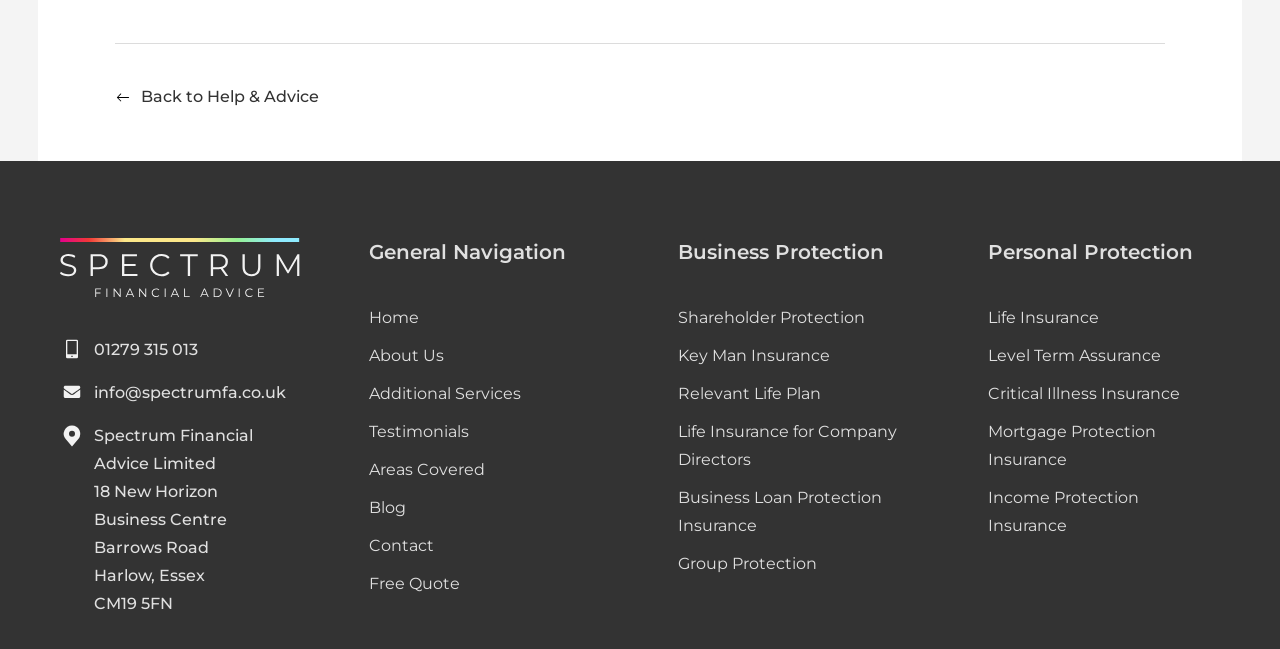Bounding box coordinates are specified in the format (top-left x, top-left y, bottom-right x, bottom-right y). All values are floating point numbers bounded between 0 and 1. Please provide the bounding box coordinate of the region this sentence describes: Life Insurance

[0.772, 0.468, 0.953, 0.511]